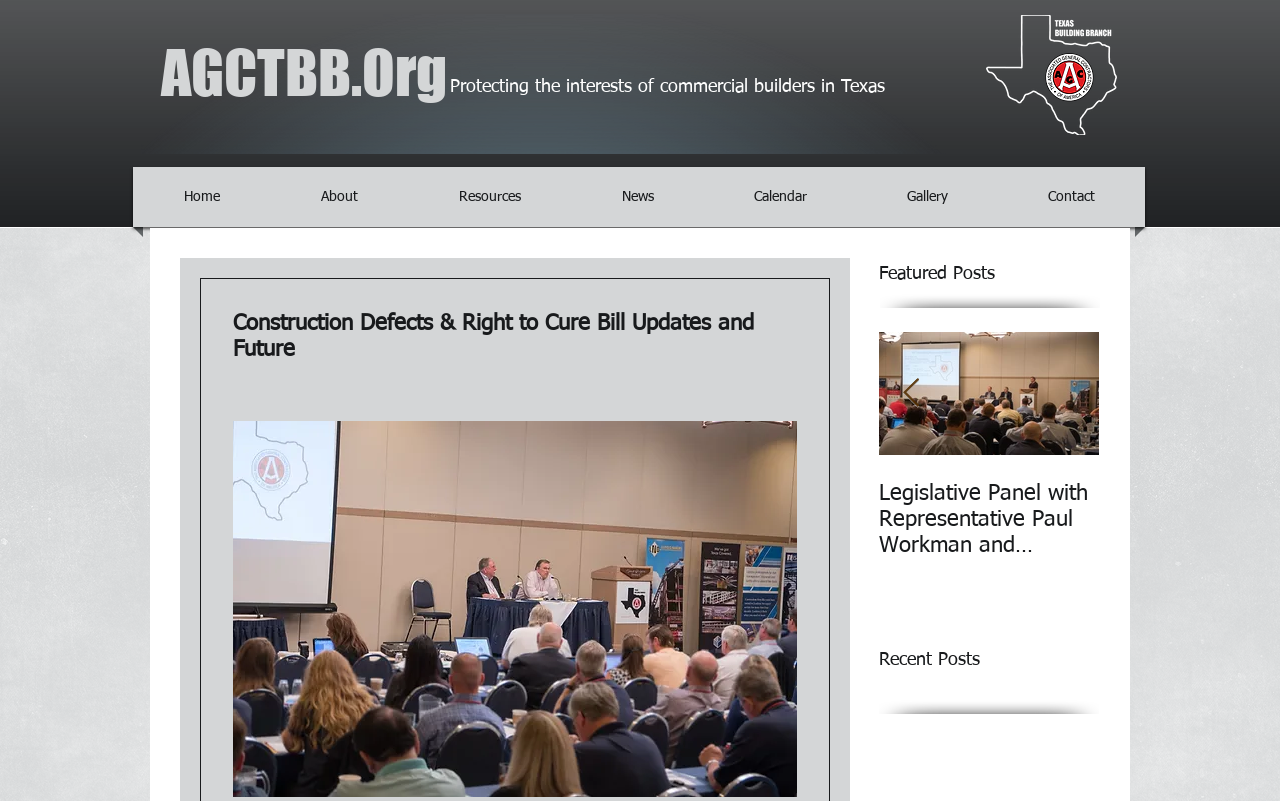Determine the bounding box coordinates of the UI element described below. Use the format (top-left x, top-left y, bottom-right x, bottom-right y) with floating point numbers between 0 and 1: Home

[0.108, 0.208, 0.207, 0.283]